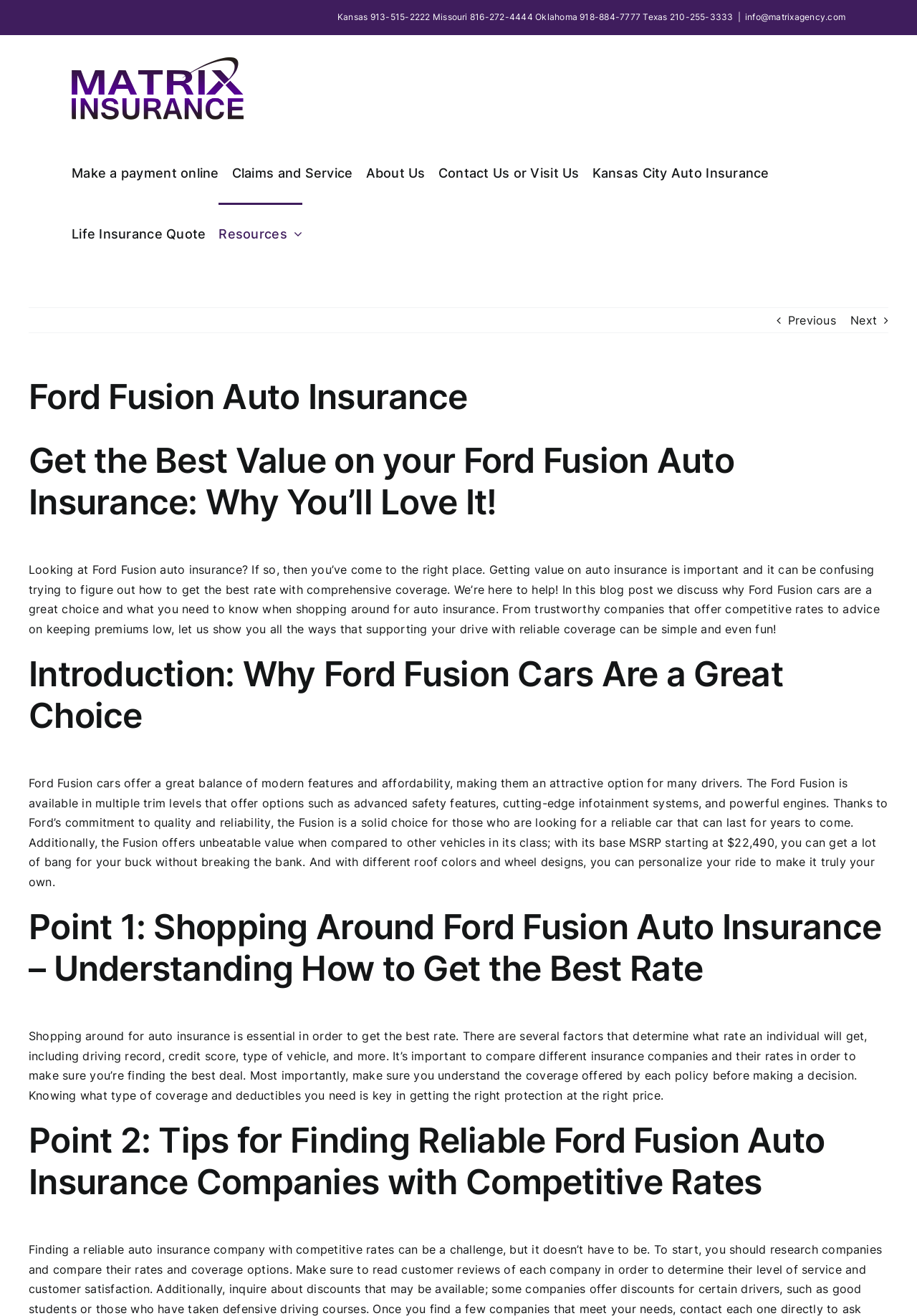Please provide a comprehensive response to the question based on the details in the image: What is the phone number for Kansas?

I found the phone number for Kansas by looking at the static text element at the top of the webpage, which lists phone numbers for different states. The phone number for Kansas is 913-515-2222.